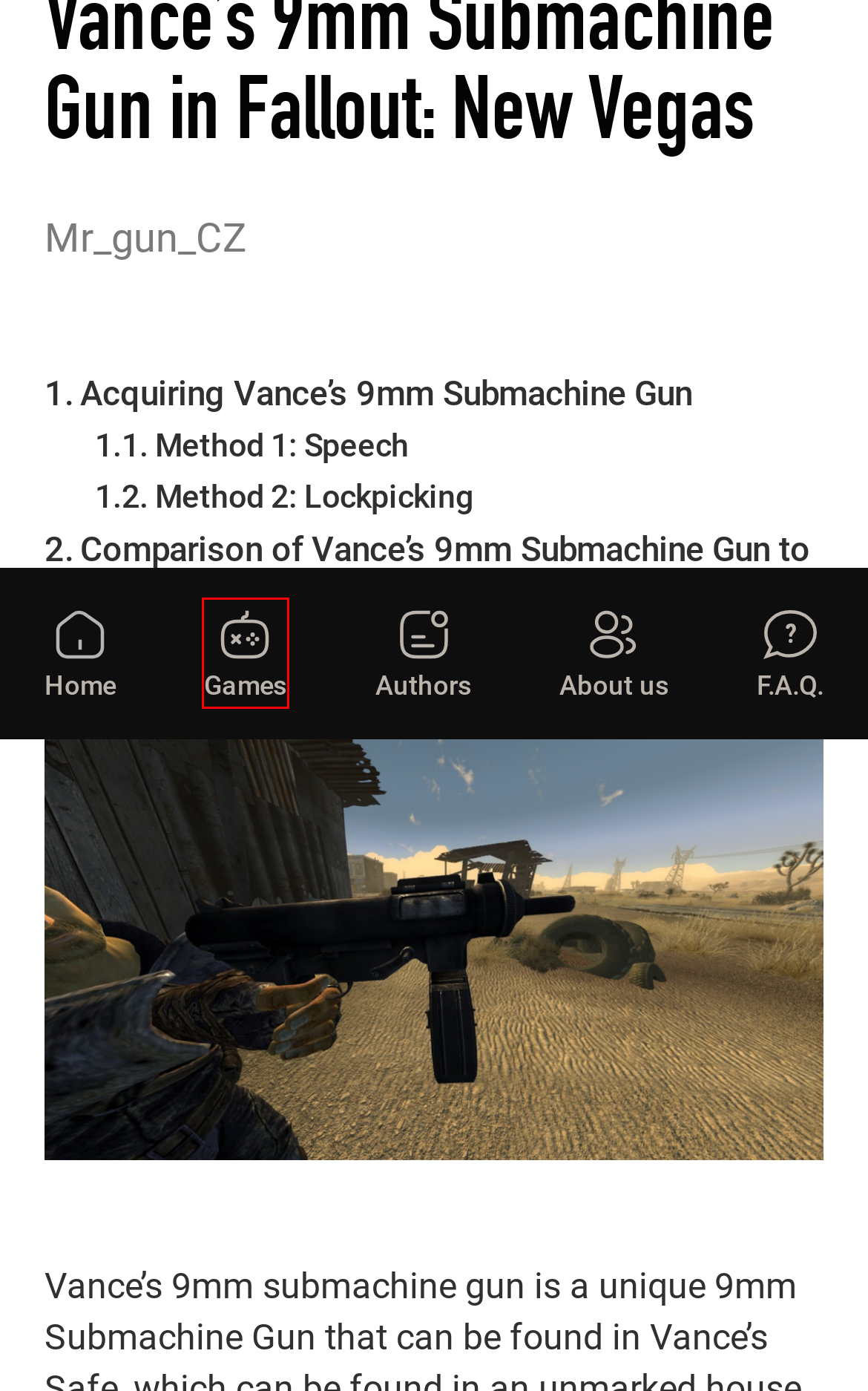You have a screenshot of a webpage with a red rectangle bounding box around a UI element. Choose the best description that matches the new page after clicking the element within the bounding box. The candidate descriptions are:
A. Home - GamerZenith
B. Games - GamerZenith
C. Mr_gun_CZ - GamerZenith
D. Terms of use - GamerZenith
E. About us - GamerZenith
F. Authors - GamerZenith
G. Fallout: New Vegas - GamerZenith
H. F.A.Q. - GamerZenith

B